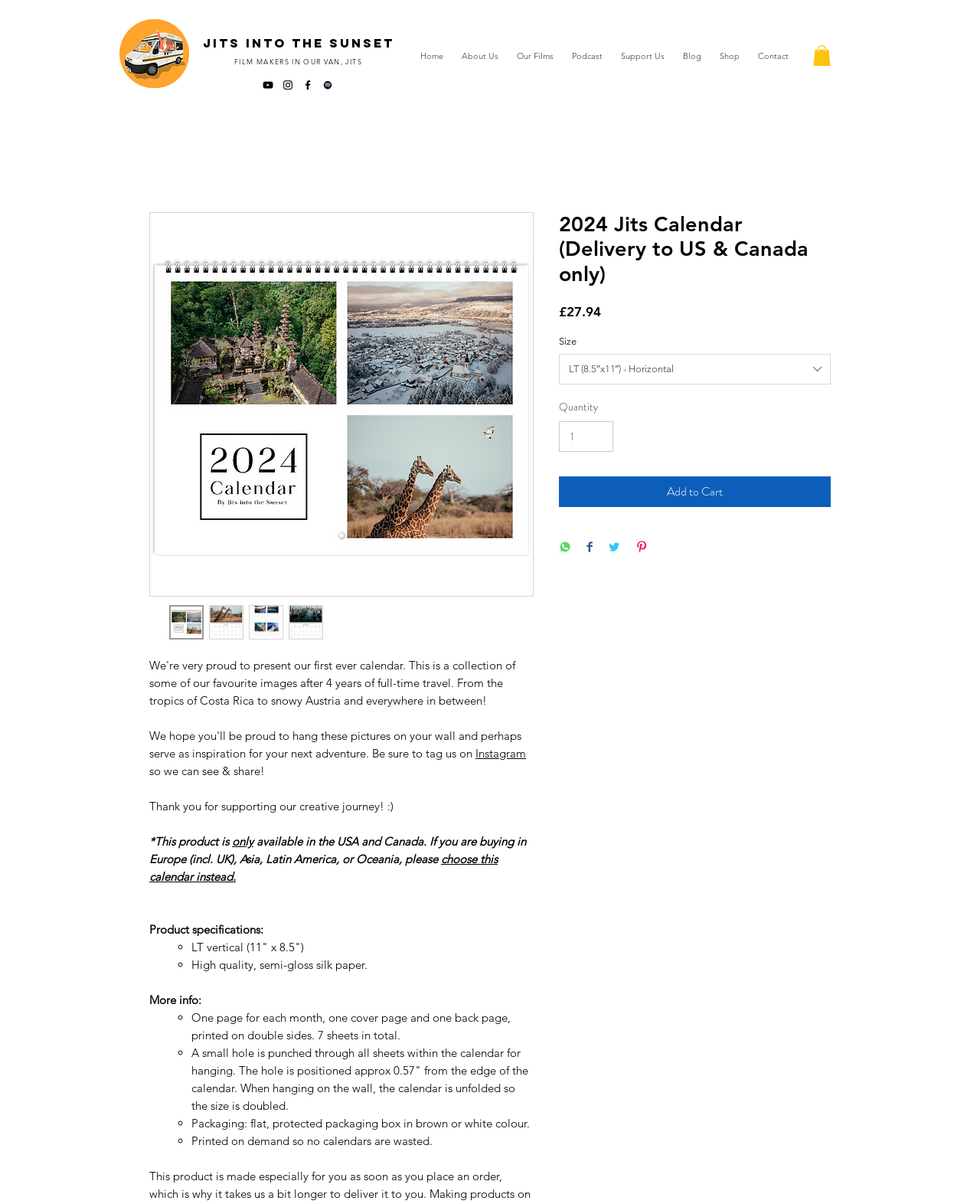Could you determine the bounding box coordinates of the clickable element to complete the instruction: "Select a size from the dropdown list"? Provide the coordinates as four float numbers between 0 and 1, i.e., [left, top, right, bottom].

[0.57, 0.294, 0.848, 0.319]